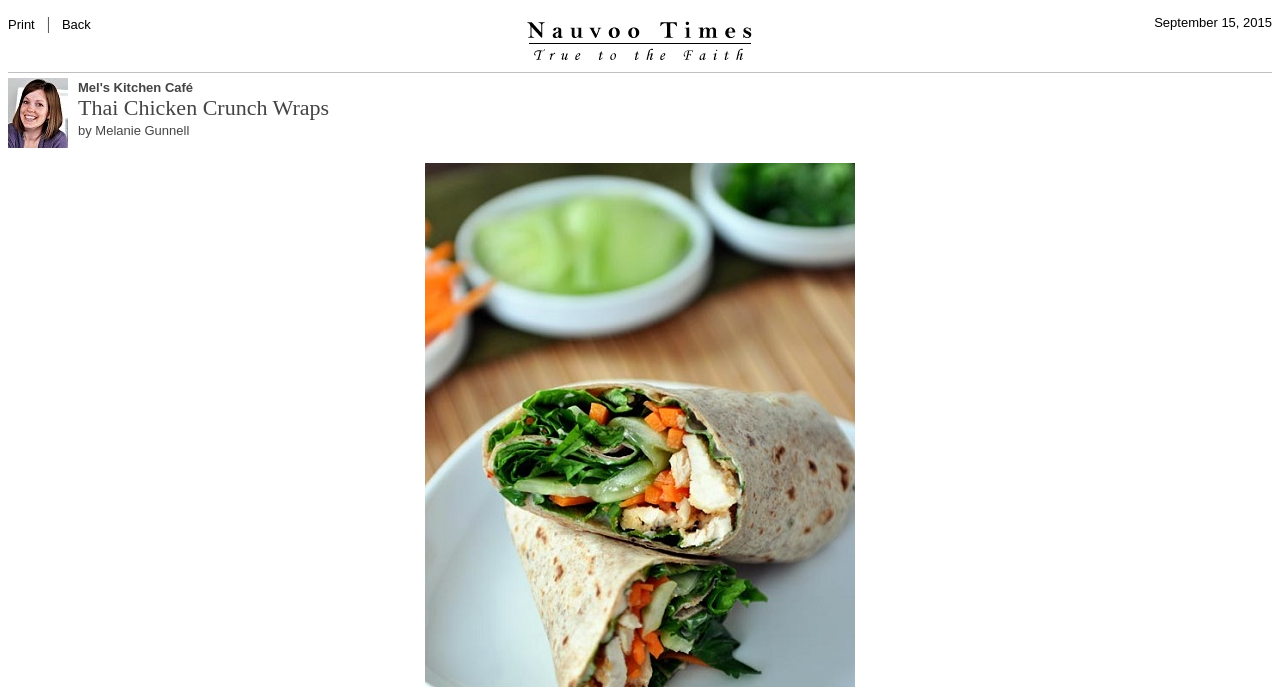Provide the bounding box coordinates, formatted as (top-left x, top-left y, bottom-right x, bottom-right y), with all values being floating point numbers between 0 and 1. Identify the bounding box of the UI element that matches the description: Back

[0.048, 0.025, 0.071, 0.047]